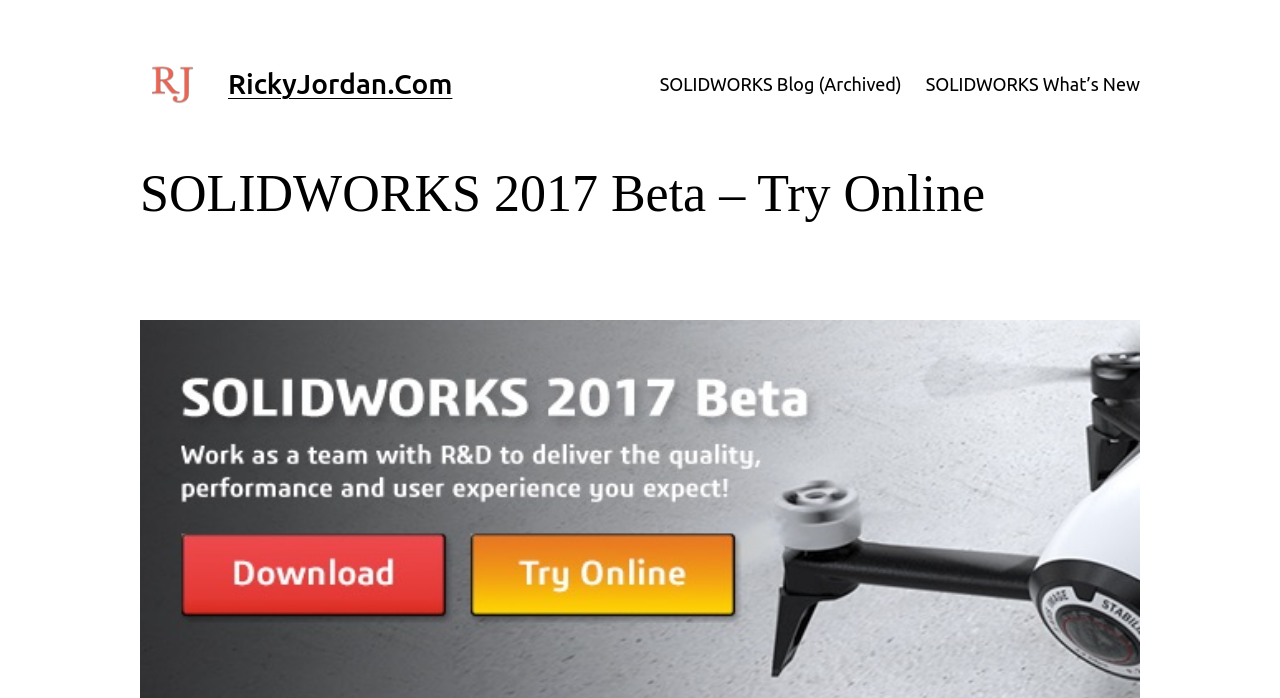Given the description "RickyJordan.com", determine the bounding box of the corresponding UI element.

[0.178, 0.097, 0.353, 0.142]